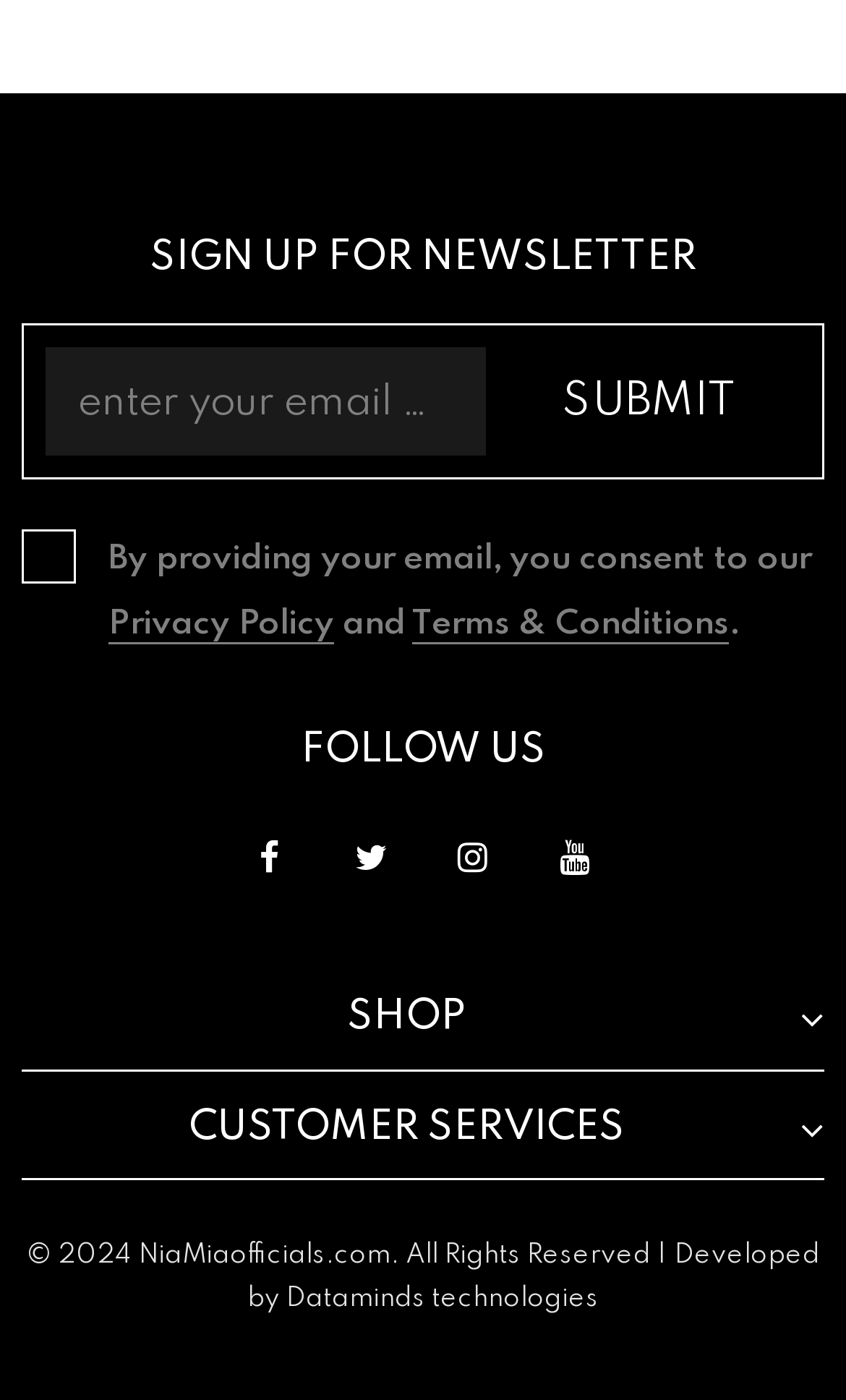Find the UI element described as: "Dataminds technologies" and predict its bounding box coordinates. Ensure the coordinates are four float numbers between 0 and 1, [left, top, right, bottom].

[0.338, 0.919, 0.708, 0.937]